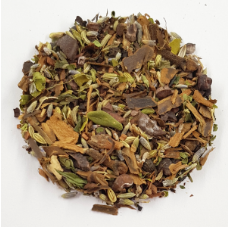Describe all elements and aspects of the image.

This image features a colorful assortment of dried herbs and spices, artfully blended together. The mix appears rich in texture and variety, showcasing an array of earthy tones ranging from deep browns to vibrant greens, hinting at a complex flavor profile. This particular blend is likely associated with a herbal tea product called "Chocolate Herb Chai," which is priced at £6.95. This delicious herbal tea is part of a selection that highlights various blends and flavors available for purchase, inviting tea enthusiasts to explore its unique aromatic experience. The blend's ingredients suggest it may offer health benefits, characteristic of high-quality herbal teas.